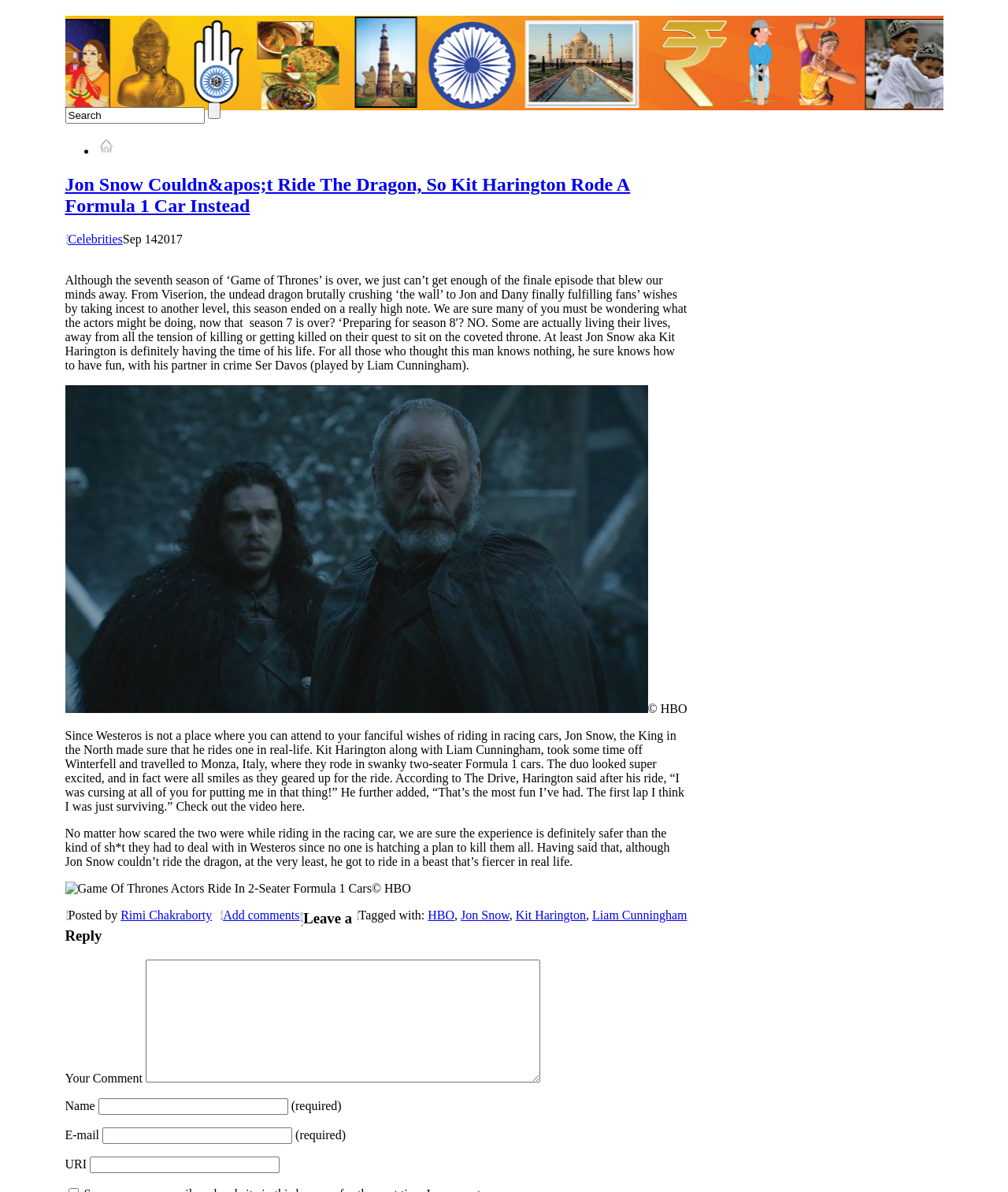Can you give a detailed response to the following question using the information from the image? What is the name of the TV show mentioned in the article?

The article discusses the actors from Game of Thrones, specifically Kit Harington and Liam Cunningham, and their experience riding a Formula 1 car.